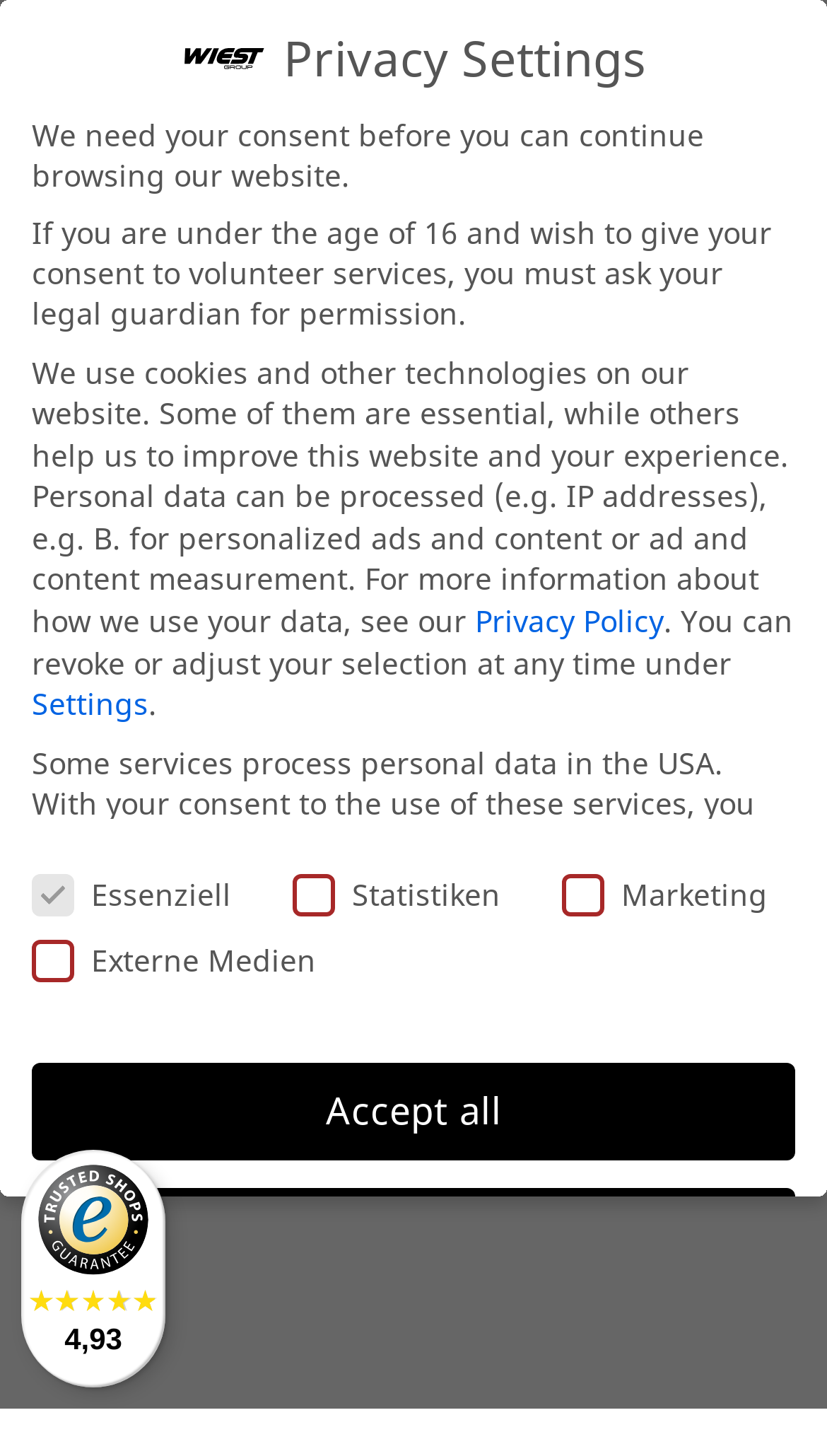How many stars are displayed in the rating?
Please give a detailed and thorough answer to the question, covering all relevant points.

I counted the number of star images displayed at the bottom of the page, and there are 5 stars in total, with some of them being gray and some being yellow.